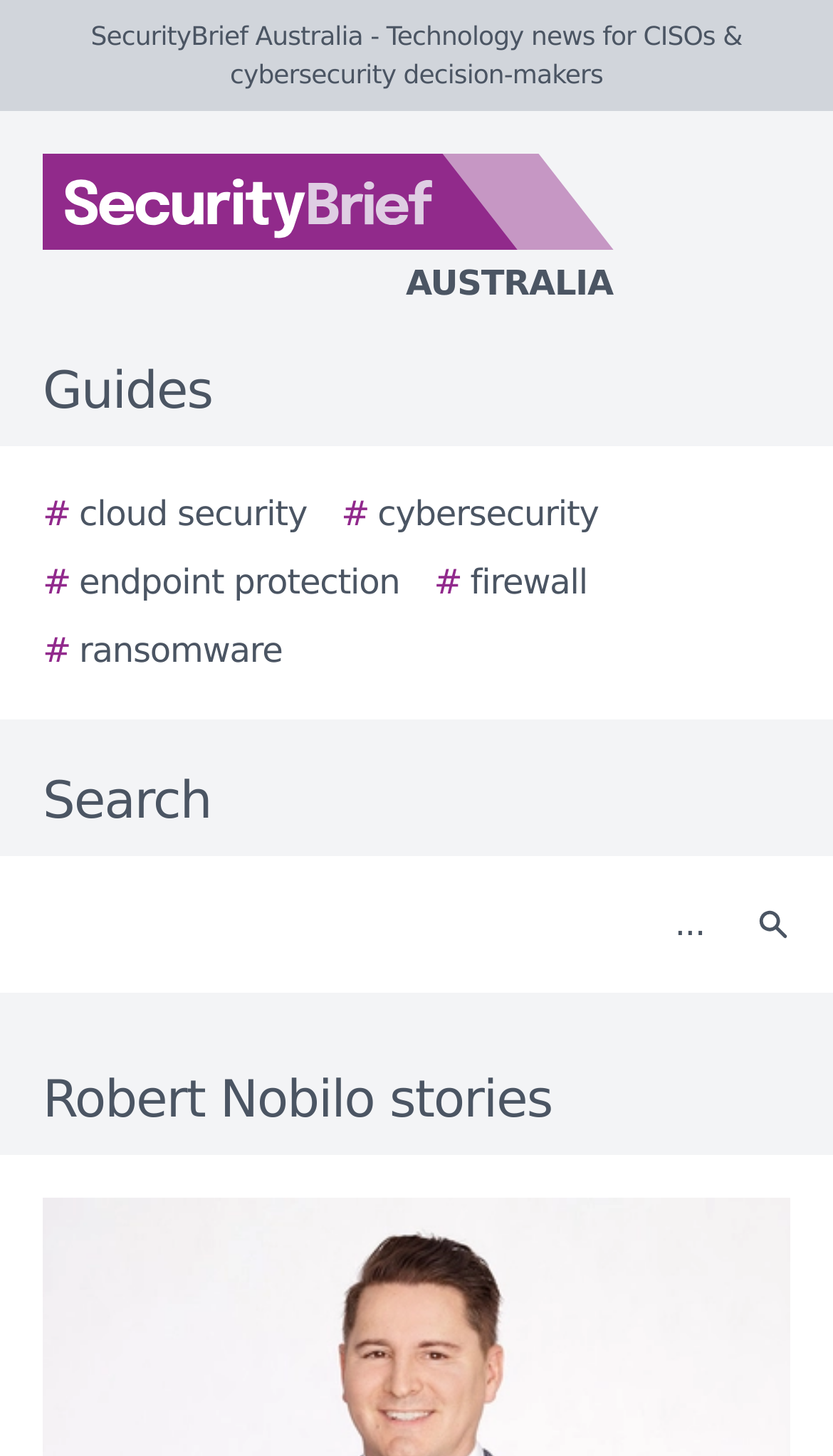What is the purpose of the textbox? Observe the screenshot and provide a one-word or short phrase answer.

Search